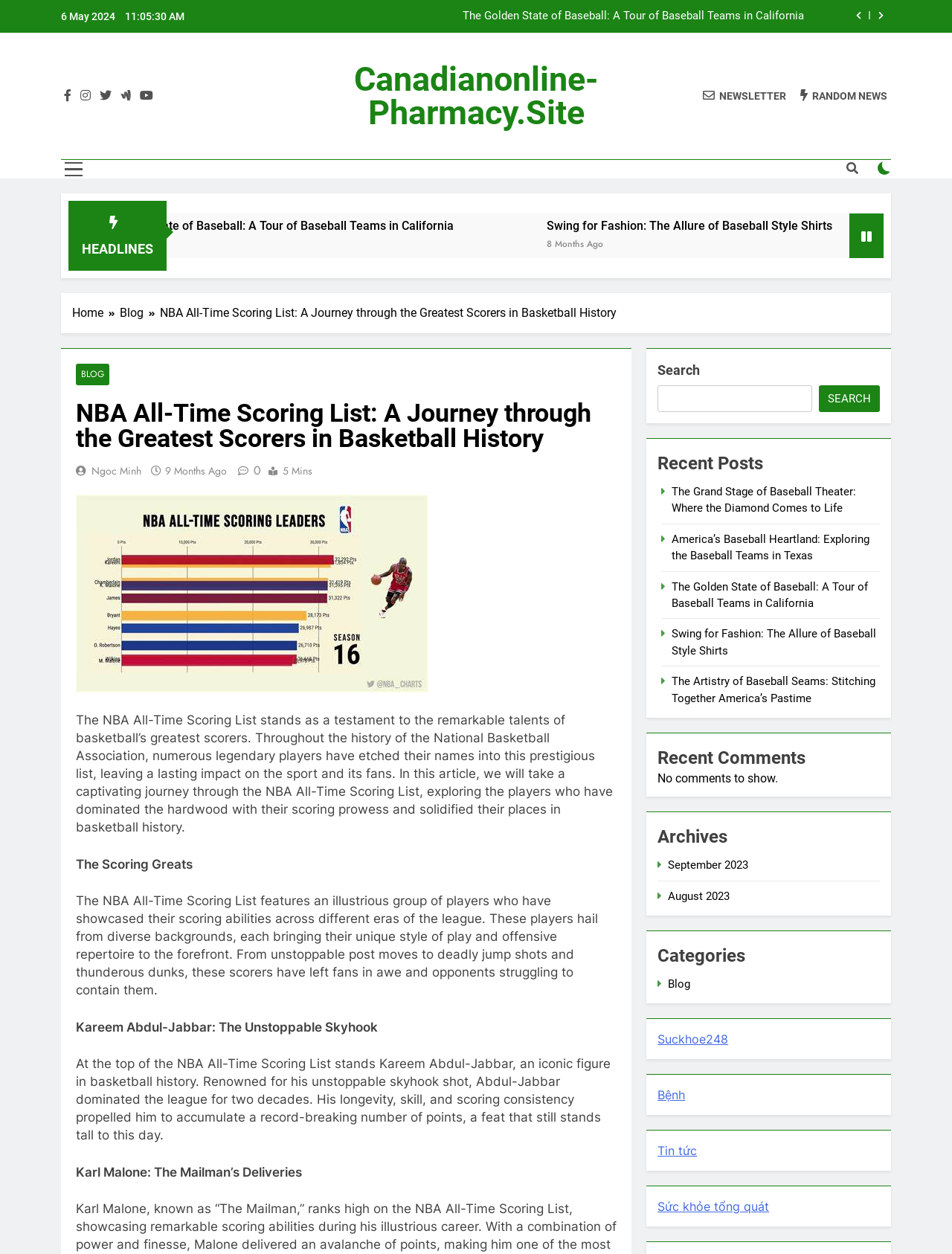Could you identify the text that serves as the heading for this webpage?

NBA All-Time Scoring List: A Journey through the Greatest Scorers in Basketball History